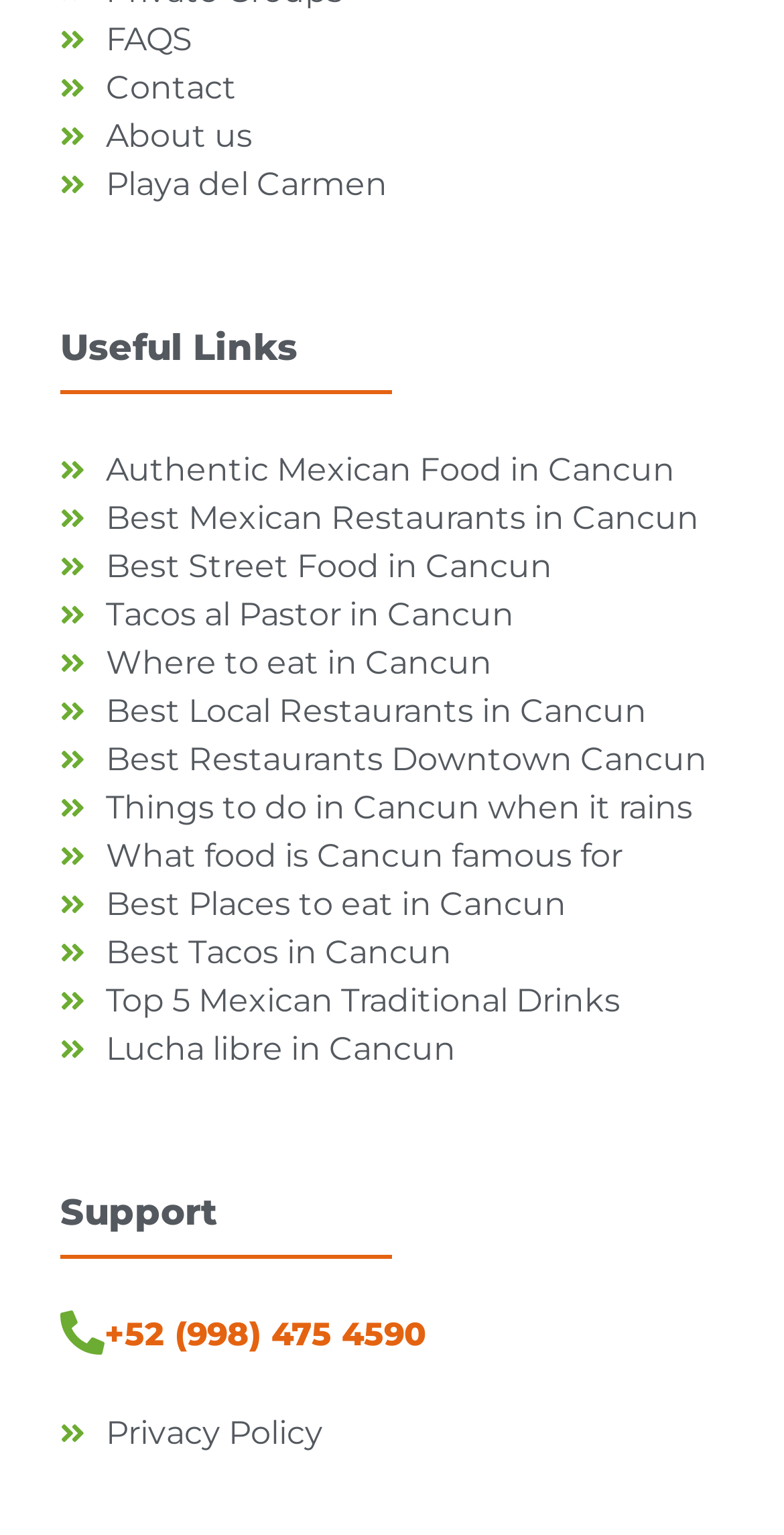Find the bounding box coordinates of the area that needs to be clicked in order to achieve the following instruction: "Click on FAQs". The coordinates should be specified as four float numbers between 0 and 1, i.e., [left, top, right, bottom].

[0.077, 0.011, 0.923, 0.042]